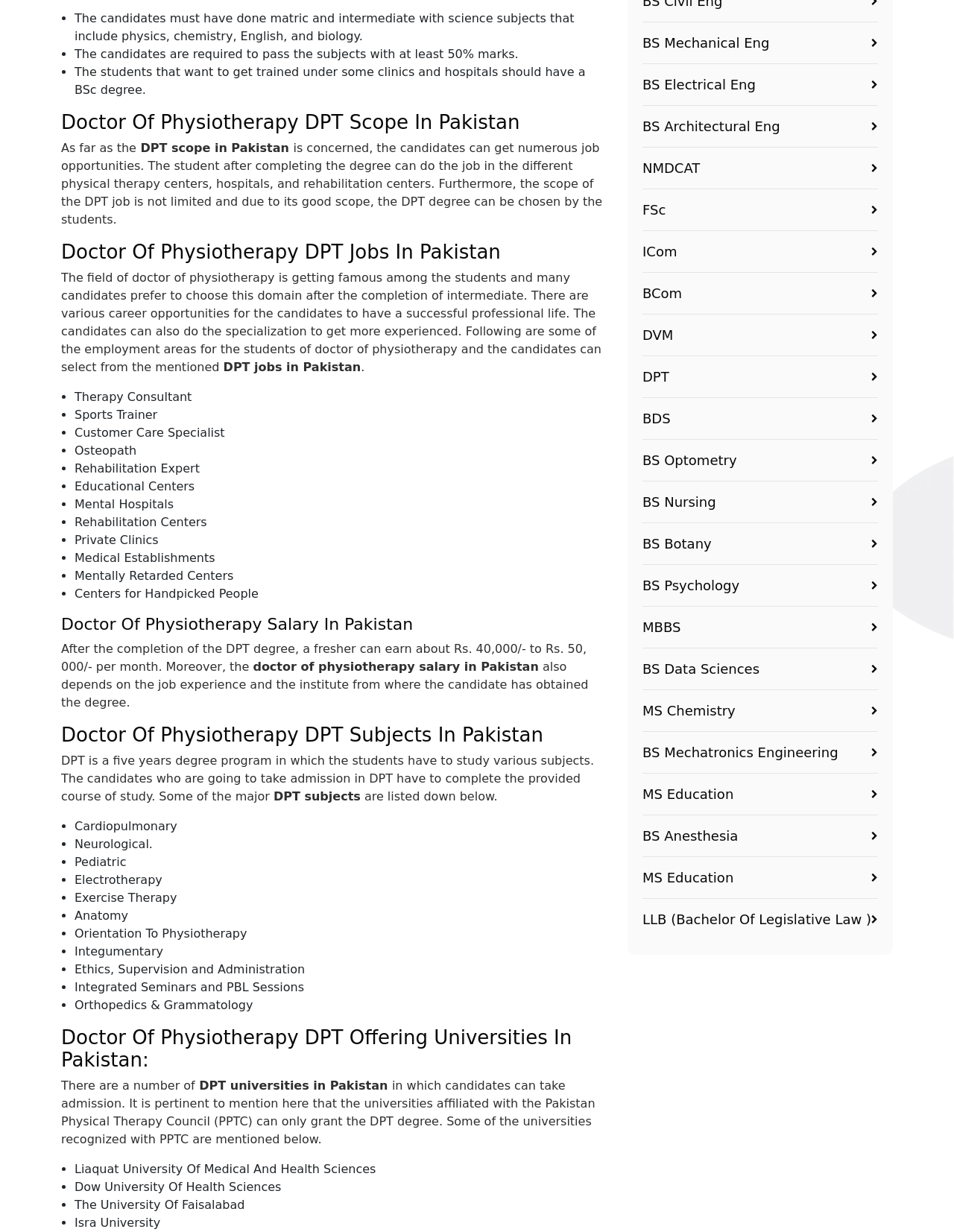Given the element description BCom, identify the bounding box coordinates for the UI element on the webpage screenshot. The format should be (top-left x, top-left y, bottom-right x, bottom-right y), with values between 0 and 1.

[0.673, 0.221, 0.92, 0.255]